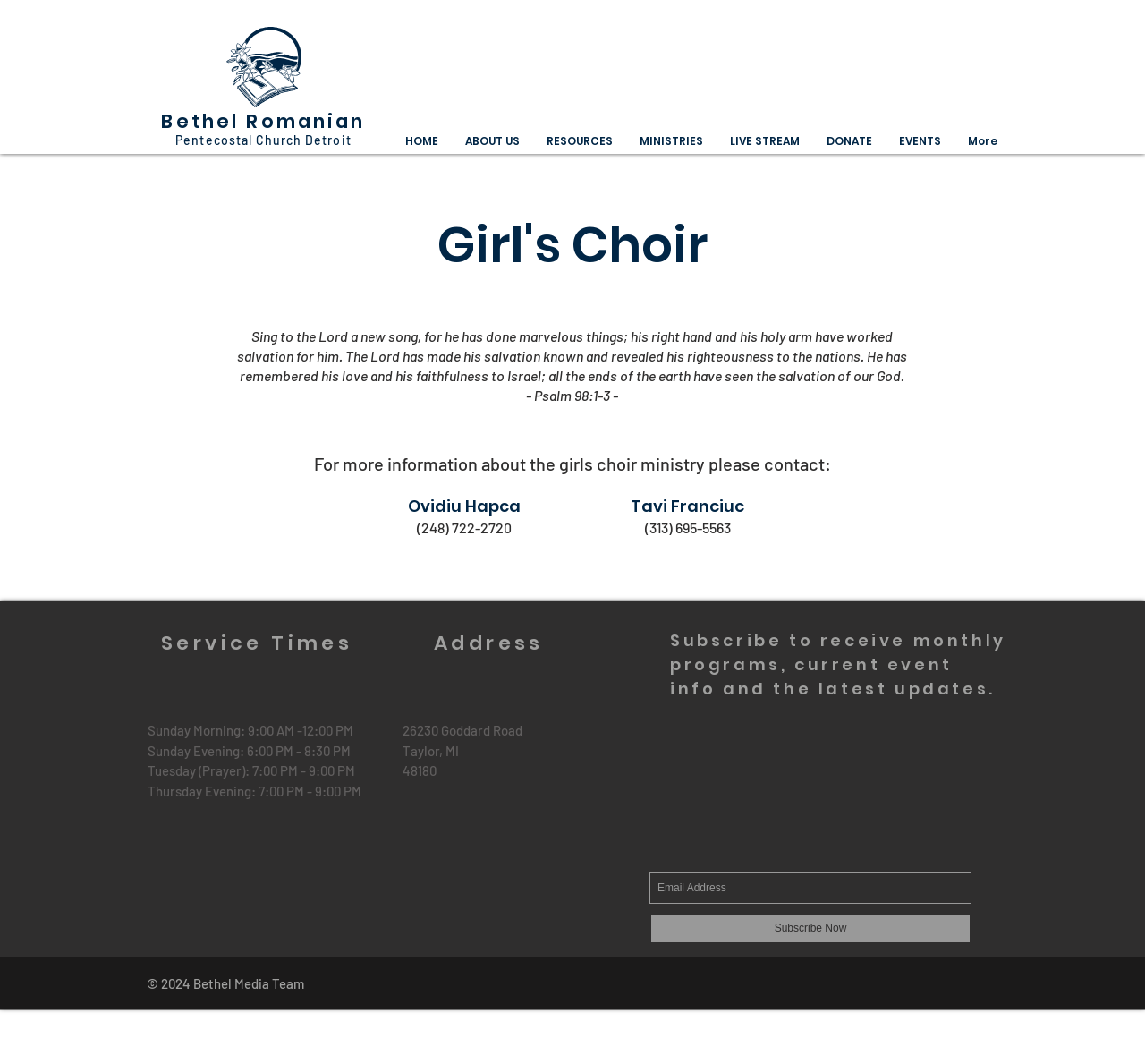Provide the bounding box coordinates for the area that should be clicked to complete the instruction: "Click on the HOME link".

[0.342, 0.12, 0.394, 0.146]